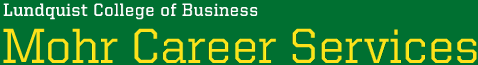Give a detailed account of everything present in the image.

The image showcases the branding of Mohr Career Services, part of the Lundquist College of Business at the University of Oregon. Set against a vibrant green background, the text "Mohr Career Services" is prominently displayed in bright yellow, highlighting the focus on career guidance and resources available to students. The logo visually communicates the support provided to individuals seeking to enhance their career paths and job opportunities, reinforcing the college's commitment to equipping students with essential skills and knowledge for the job market.